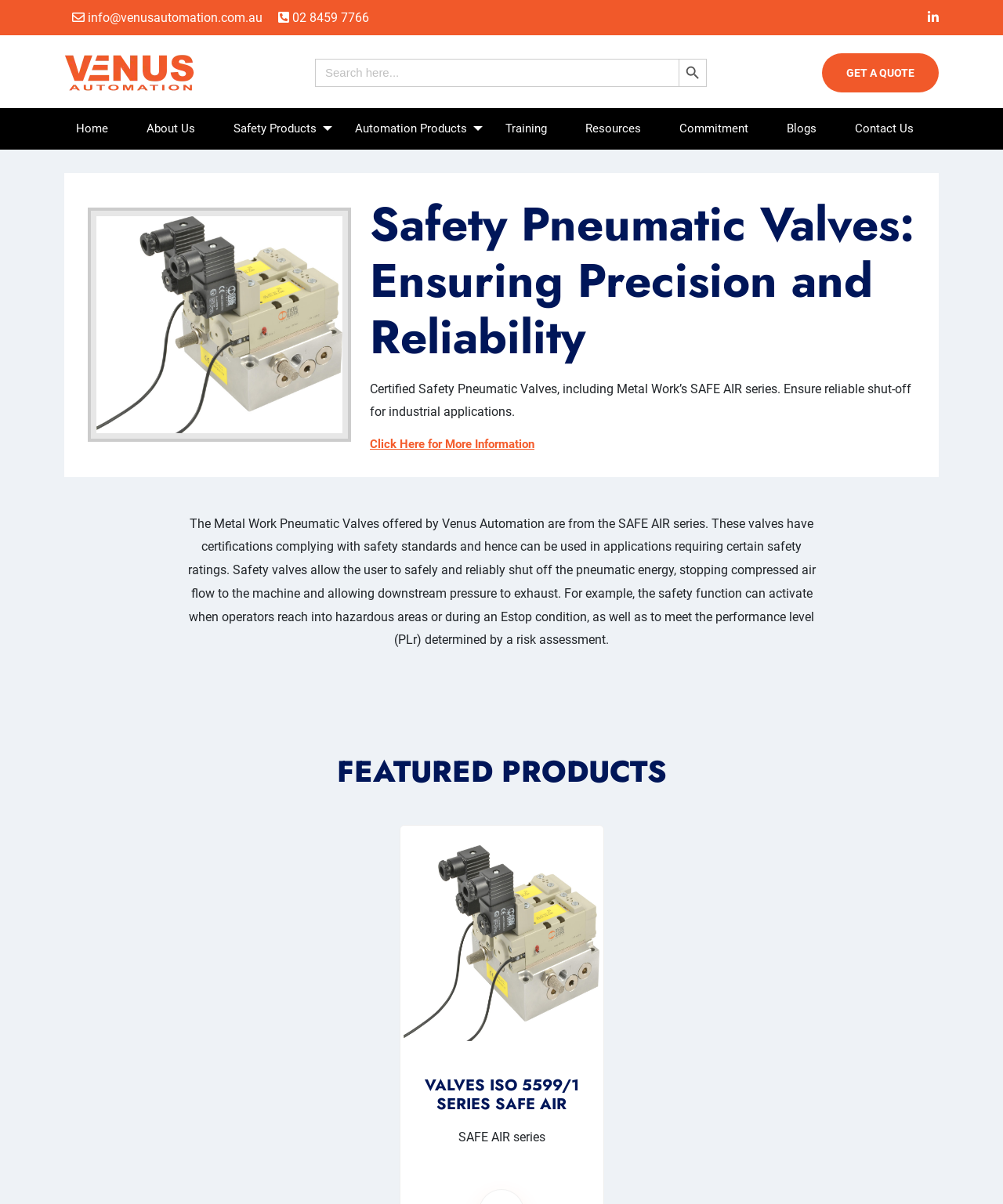Find the bounding box coordinates of the clickable area required to complete the following action: "Search for products".

[0.314, 0.044, 0.705, 0.077]